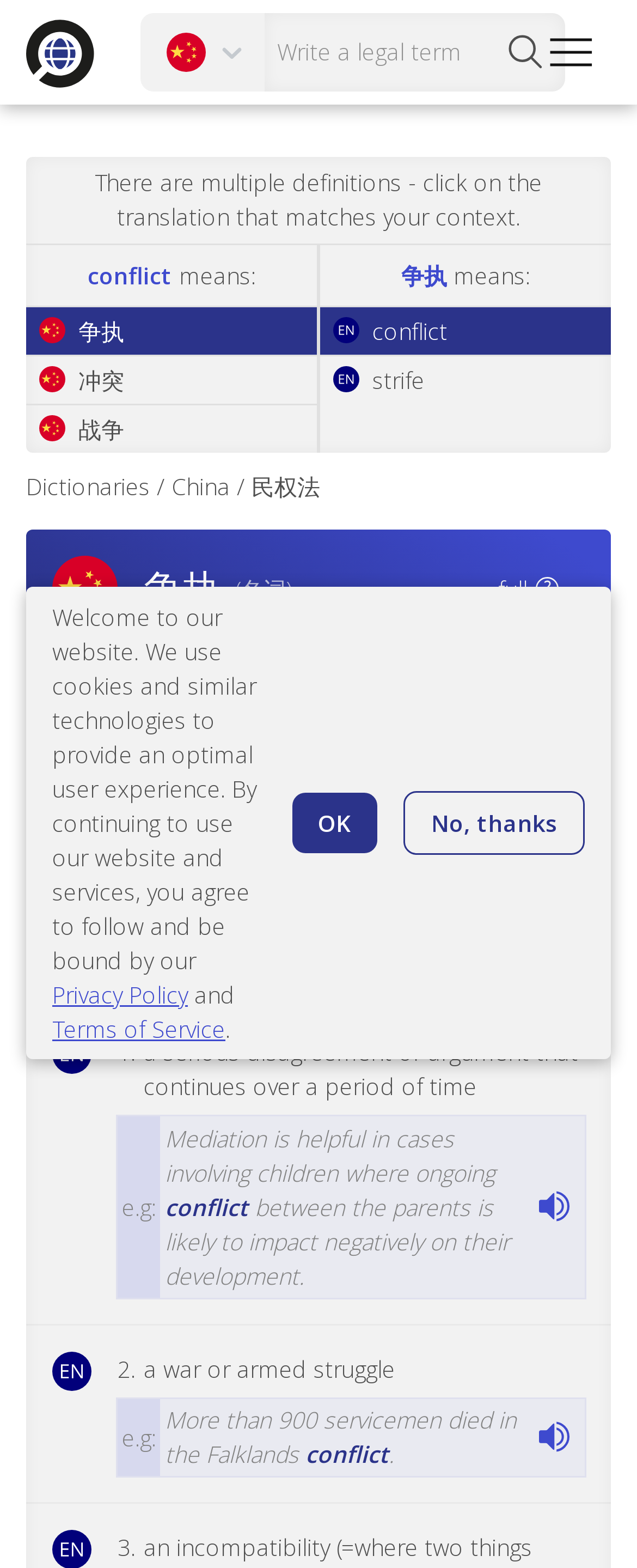Determine the bounding box coordinates (top-left x, top-left y, bottom-right x, bottom-right y) of the UI element described in the following text: No, thanks

[0.633, 0.504, 0.918, 0.546]